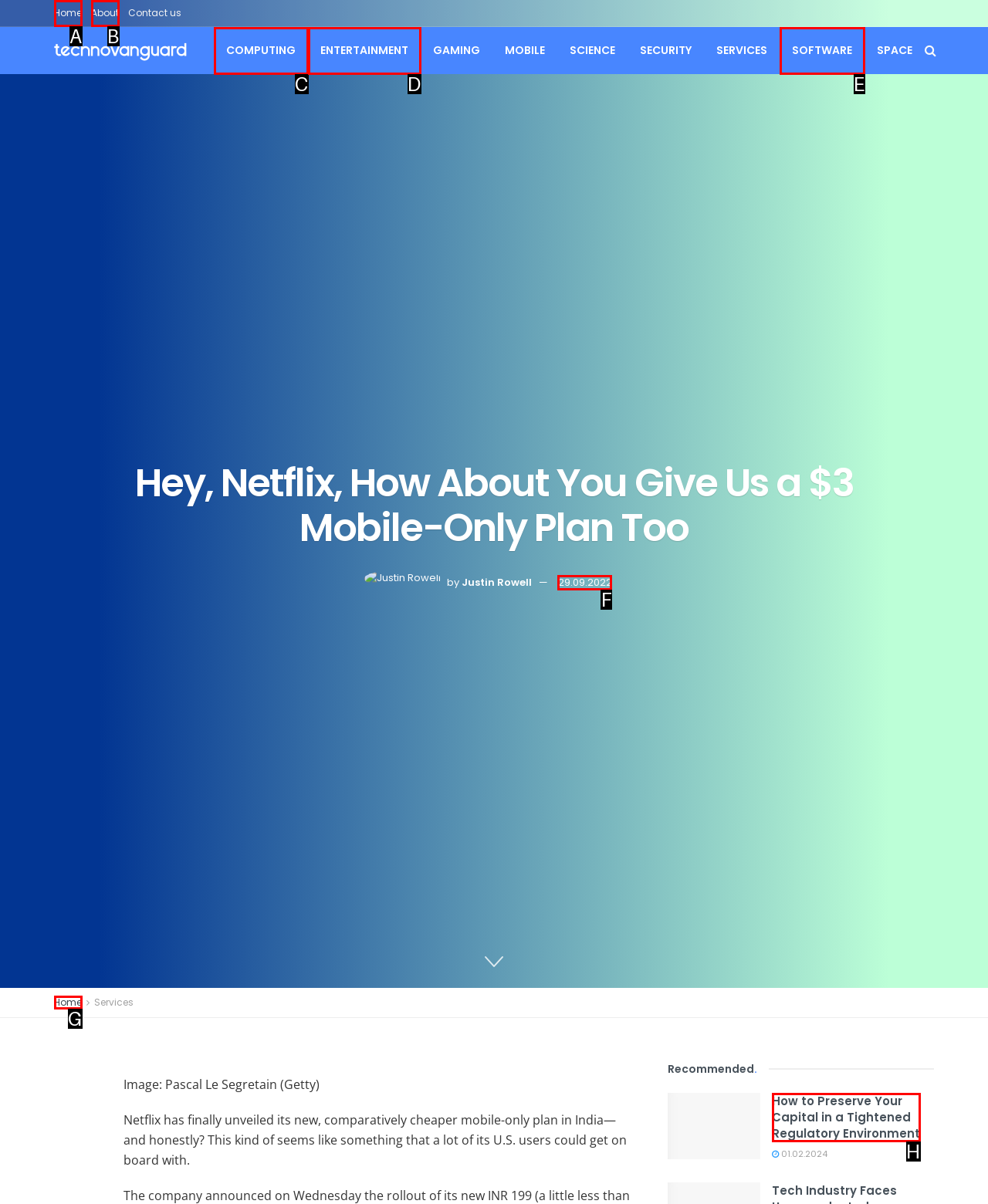Identify the correct HTML element to click to accomplish this task: Click on the 'Home' link
Respond with the letter corresponding to the correct choice.

A